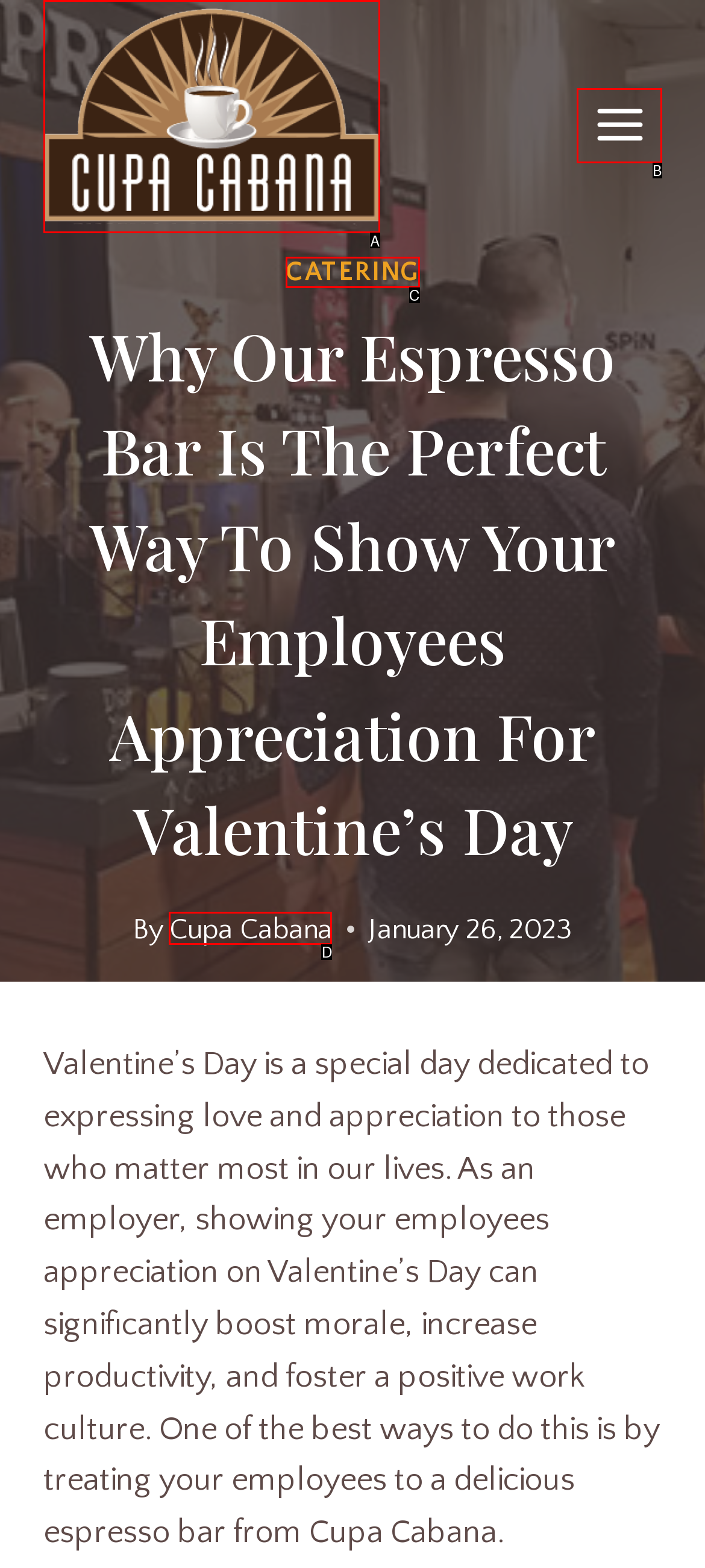Given the description: Toggle Menu, identify the matching option. Answer with the corresponding letter.

B